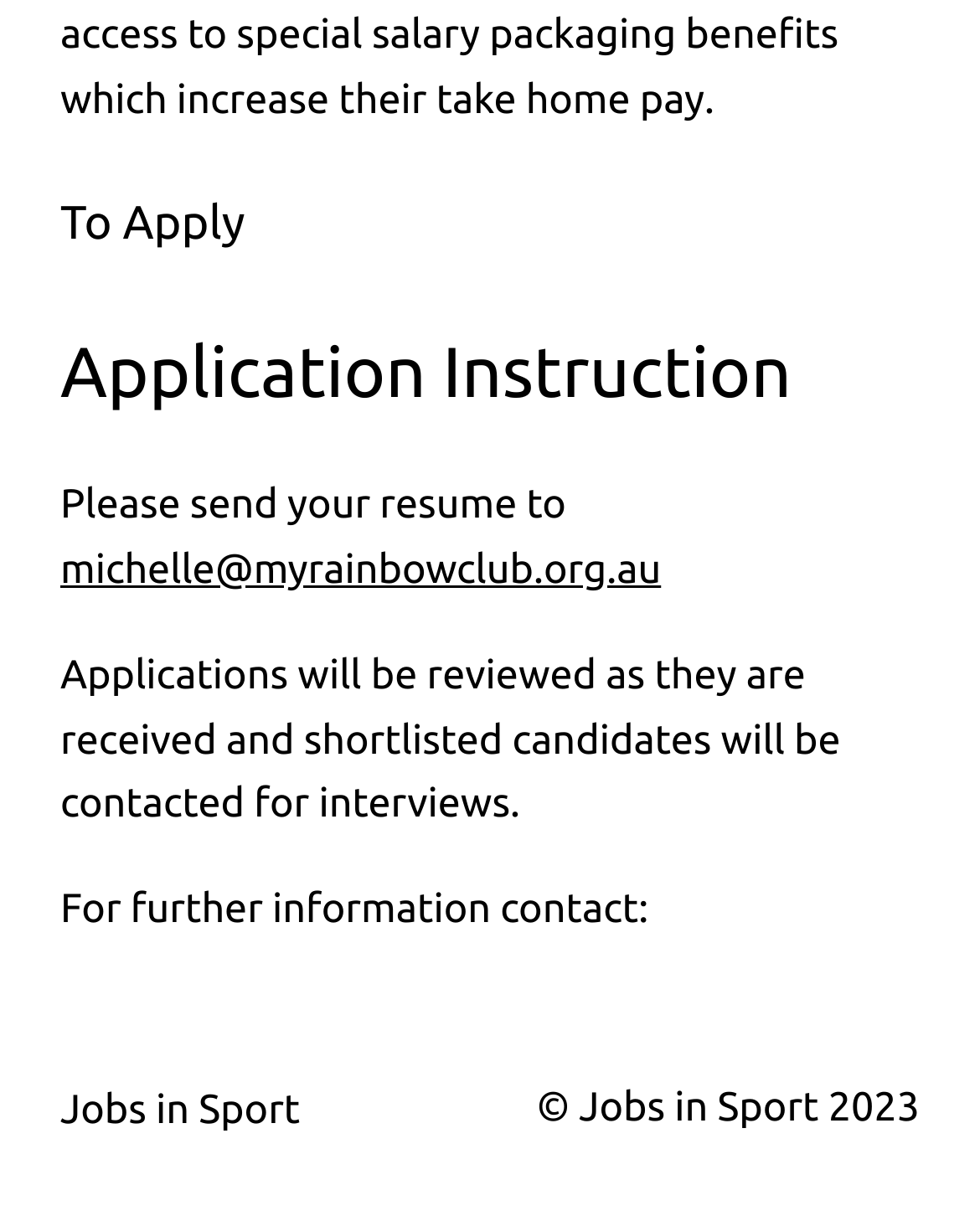Please predict the bounding box coordinates (top-left x, top-left y, bottom-right x, bottom-right y) for the UI element in the screenshot that fits the description: Jobs in Sport

[0.062, 0.894, 0.306, 0.932]